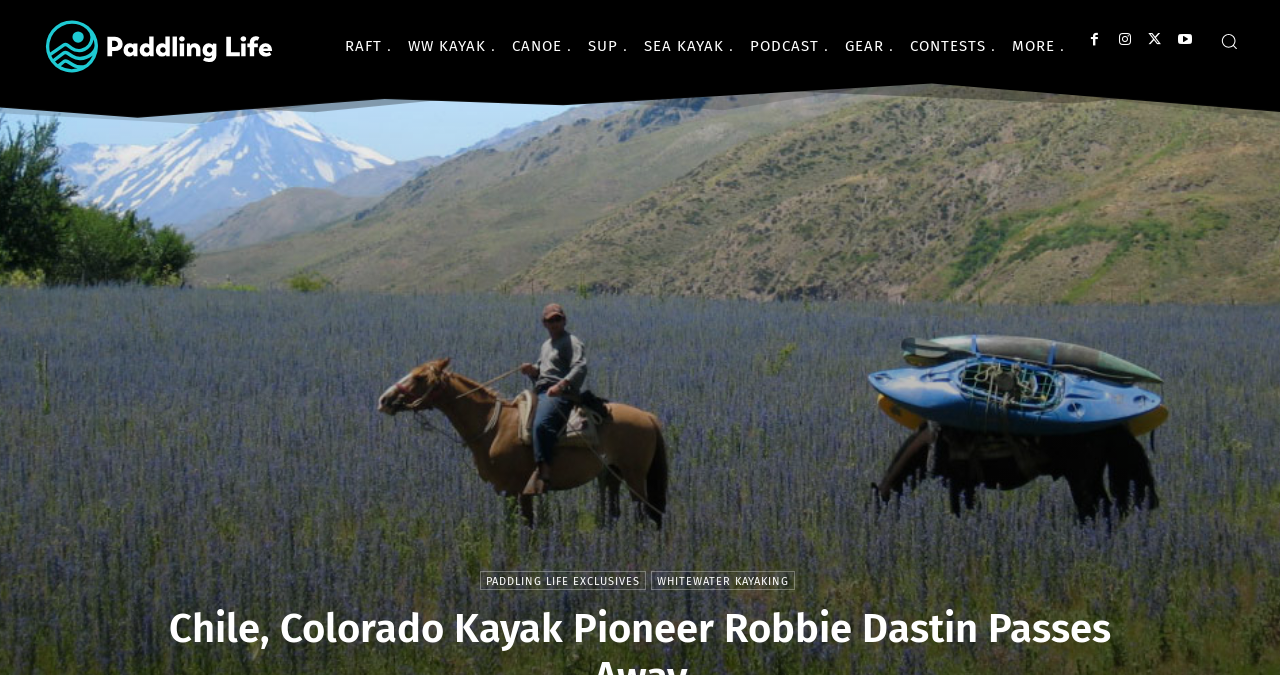What is the main title displayed on this webpage?

Chile, Colorado Kayak Pioneer Robbie Dastin Passes Away